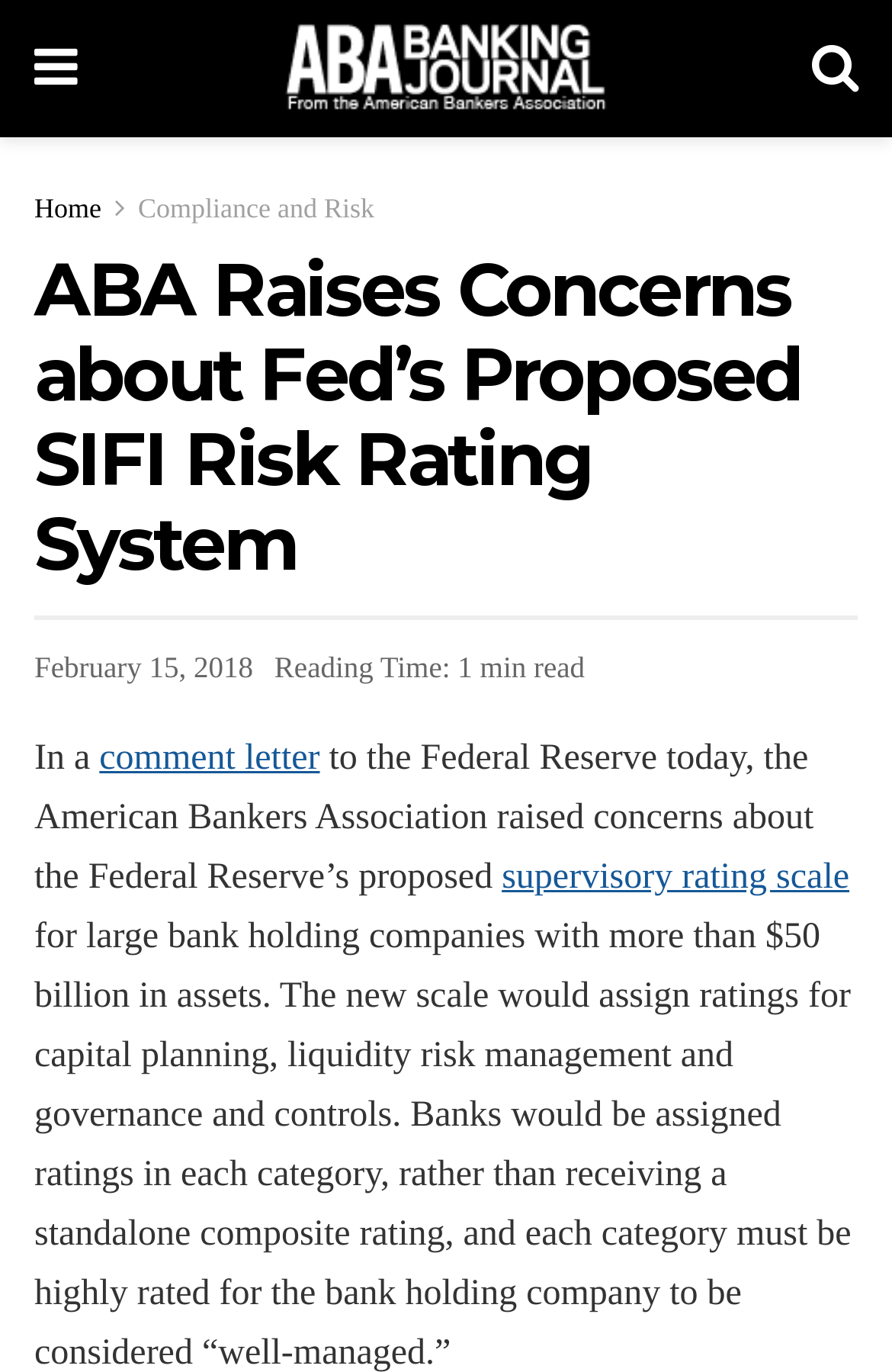Extract the main title from the webpage.

ABA Raises Concerns about Fed’s Proposed SIFI Risk Rating System